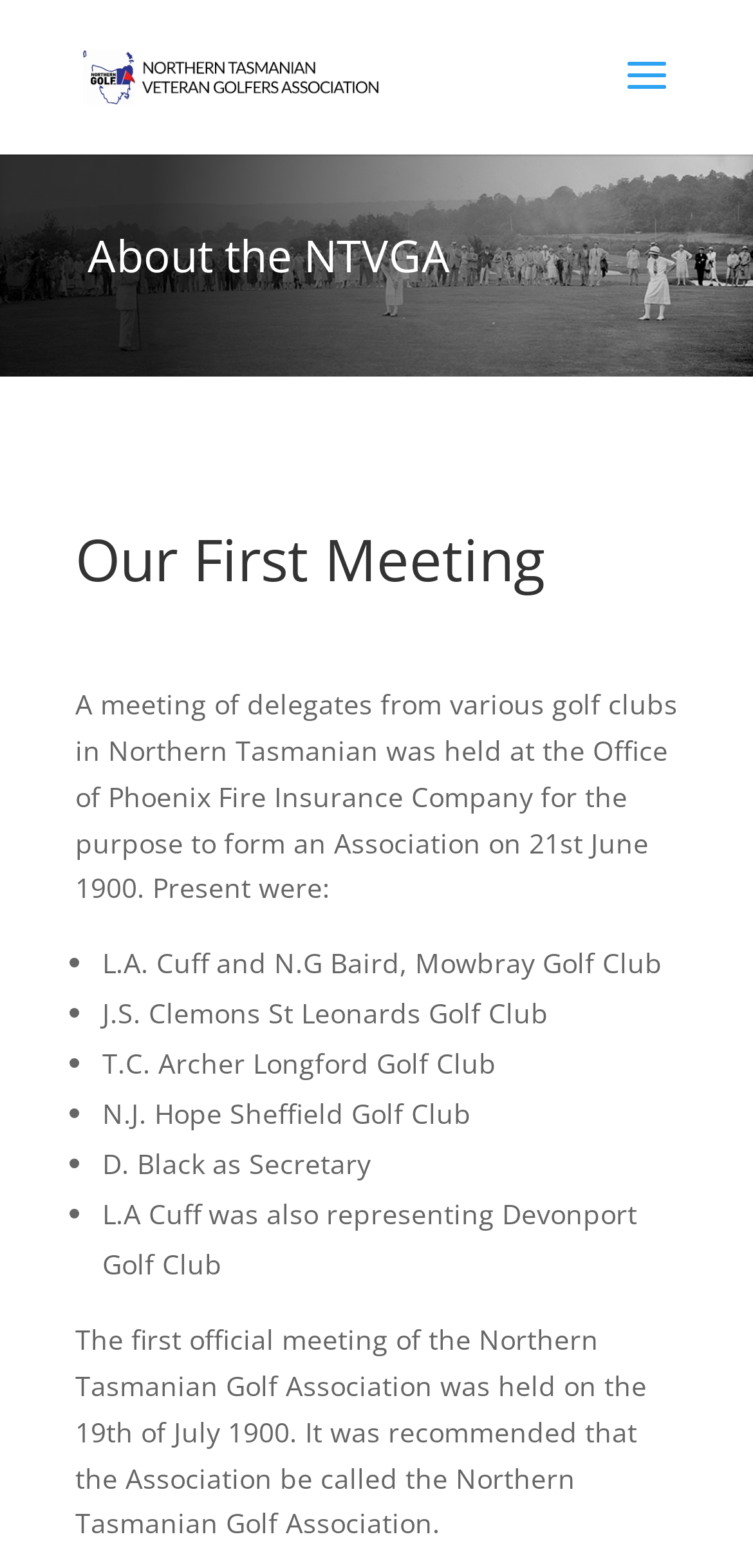What was recommended for the Association's name?
From the screenshot, provide a brief answer in one word or phrase.

Northern Tasmanian Golf Association